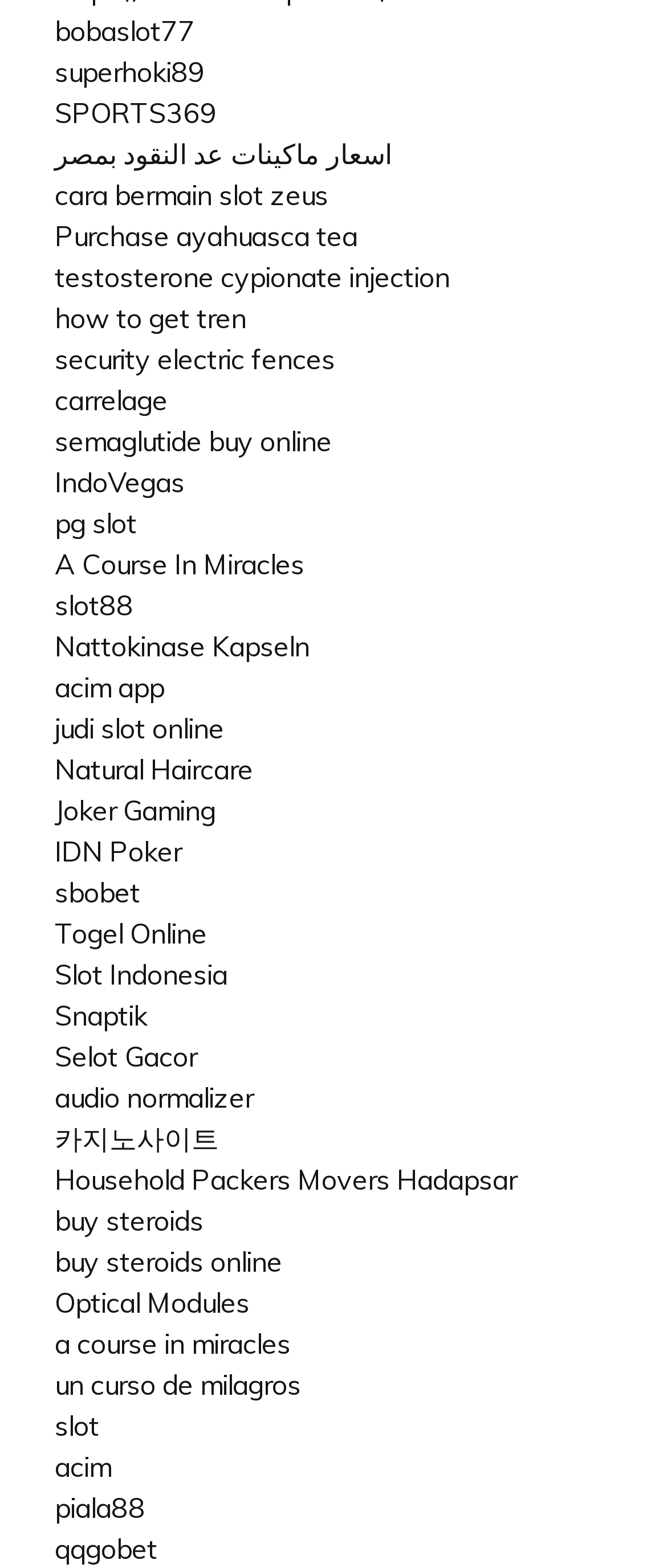Are there links in different languages?
Relying on the image, give a concise answer in one word or a brief phrase.

Yes